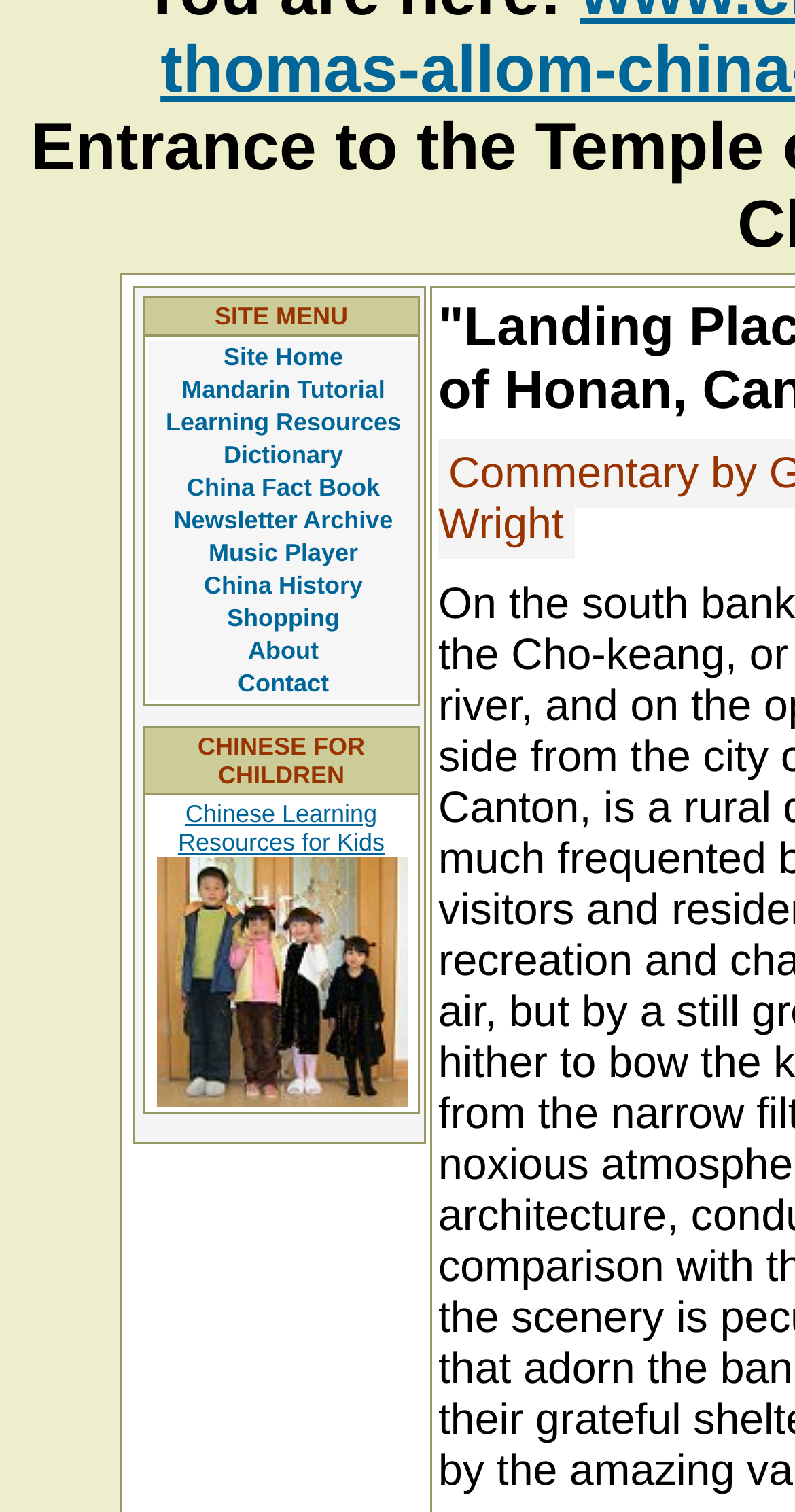For the following element description, predict the bounding box coordinates in the format (top-left x, top-left y, bottom-right x, bottom-right y). All values should be floating point numbers between 0 and 1. Description: Music Player

[0.26, 0.271, 0.453, 0.293]